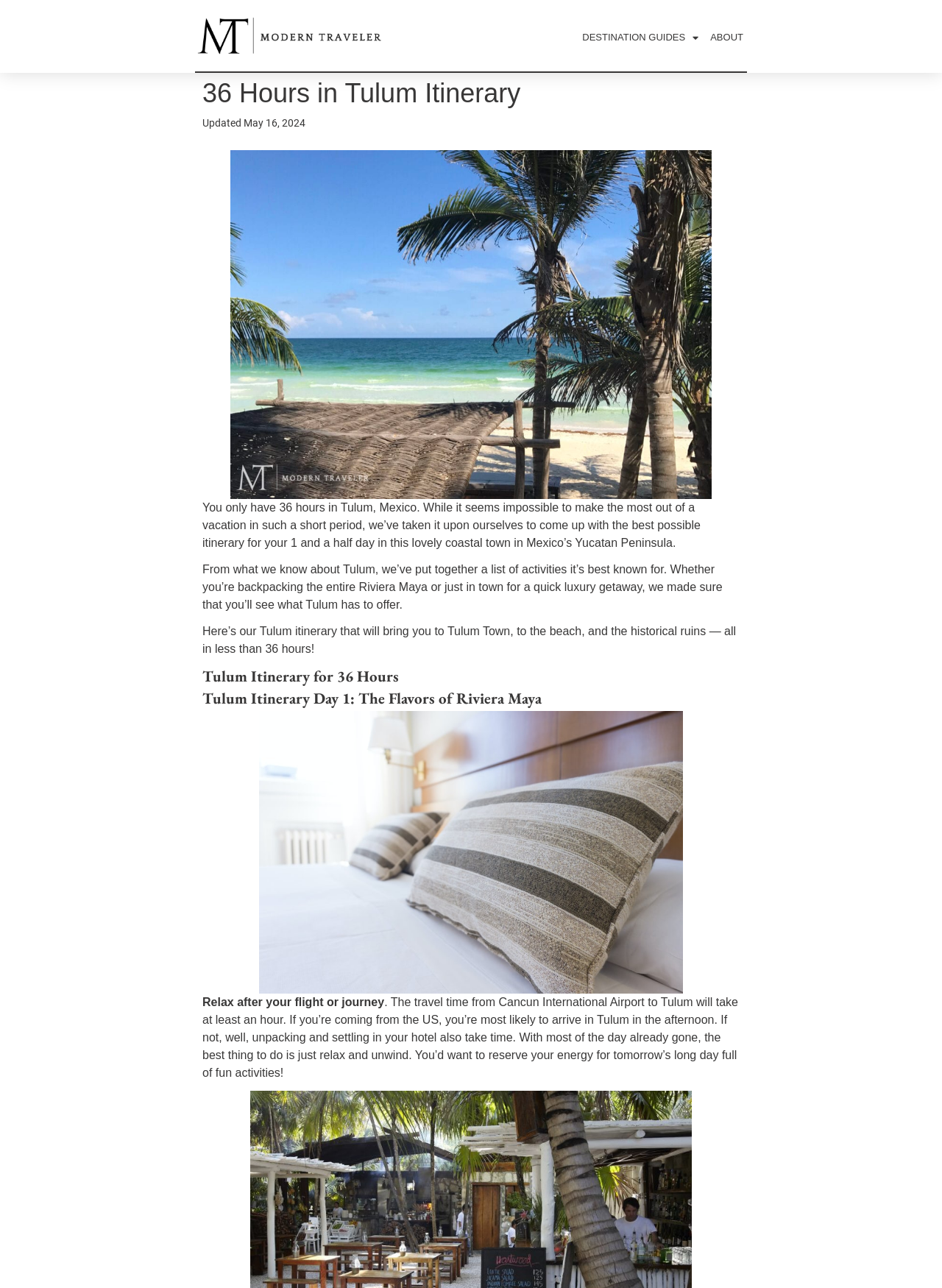Please provide a comprehensive response to the question below by analyzing the image: 
What is the recommended activity for the first day?

The answer can be found in the text 'the best thing to do is just relax and unwind' which suggests that the recommended activity for the first day is to relax after arriving in Tulum.